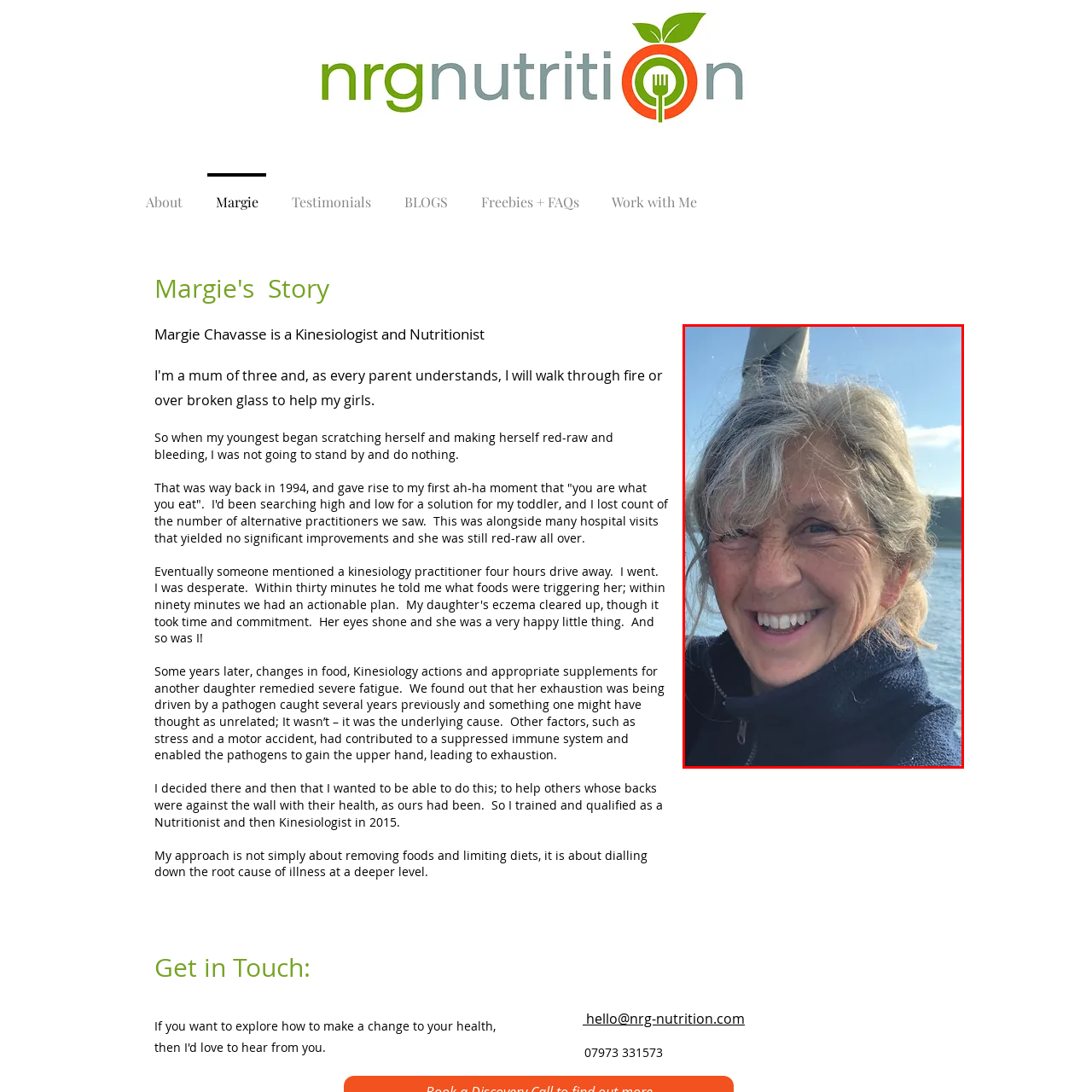What is the atmosphere of the scene?
Analyze the image surrounded by the red bounding box and provide a thorough answer.

The caption sets the tone of the scene as 'a sunny day on the water', emphasizing a sense of freedom and happiness, which is reinforced by the woman's joyful expression and the picturesque maritime backdrop.